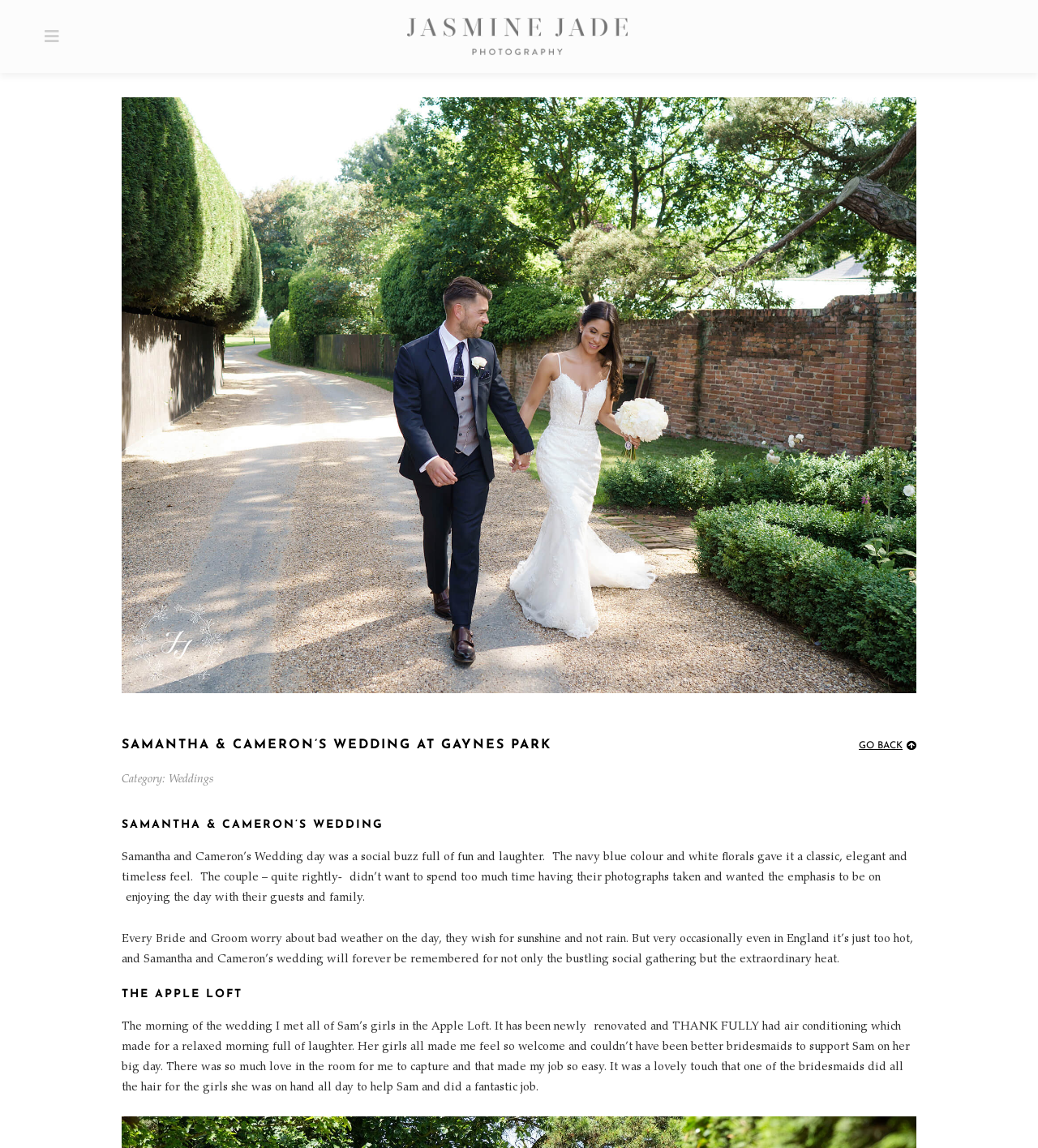Using the image as a reference, answer the following question in as much detail as possible:
What was the weather like on the wedding day?

Based on the webpage content, specifically the text 'Every Bride and Groom worry about bad weather on the day, they wish for sunshine and not rain. But very occasionally even in England it’s just too hot, and Samantha and Cameron’s wedding will forever be remembered for not only the bustling social gathering but the extraordinary heat.', we can infer that the weather on the wedding day was extremely hot.